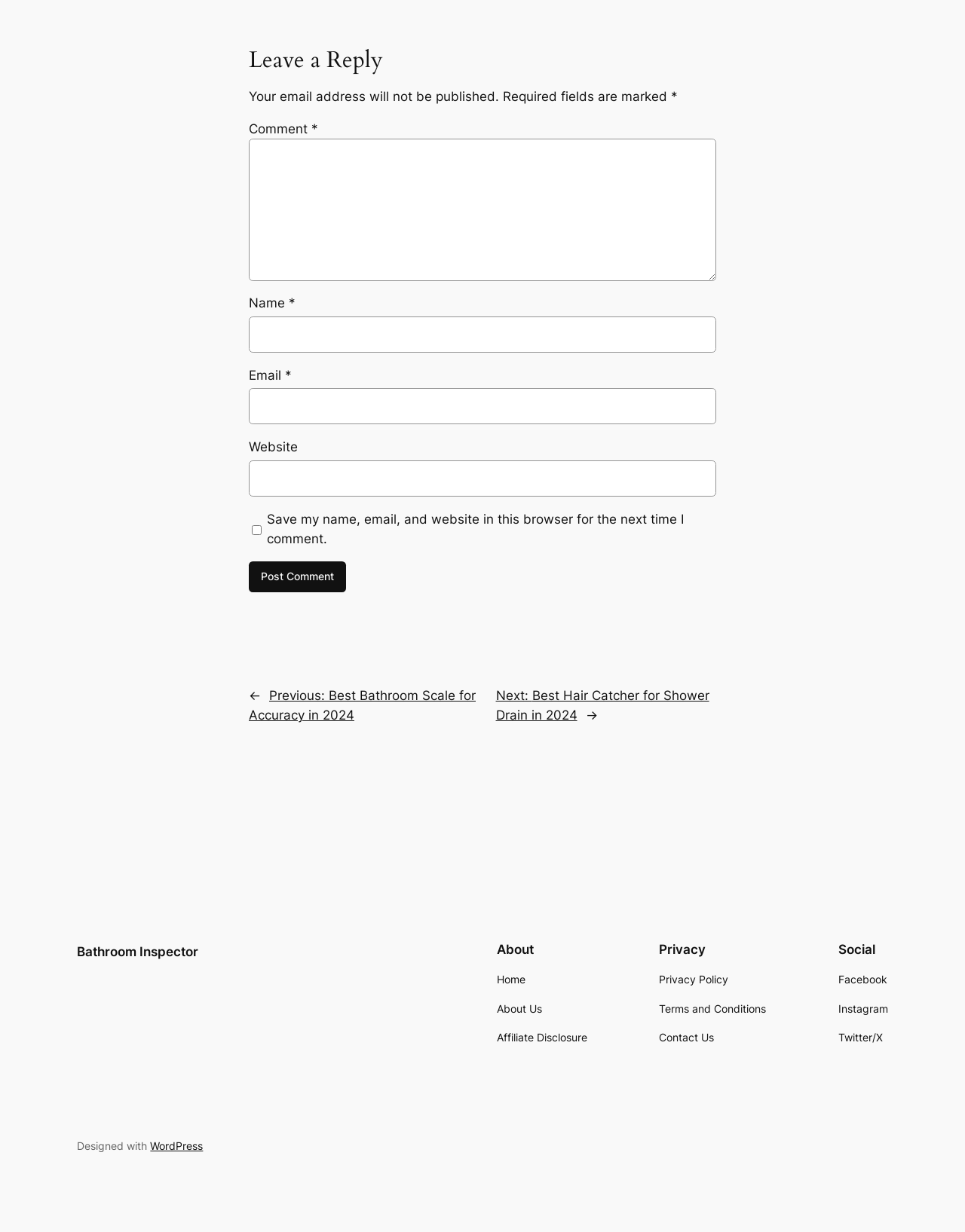Give a short answer to this question using one word or a phrase:
What are the navigation options in the footer?

Home, About Us, etc.